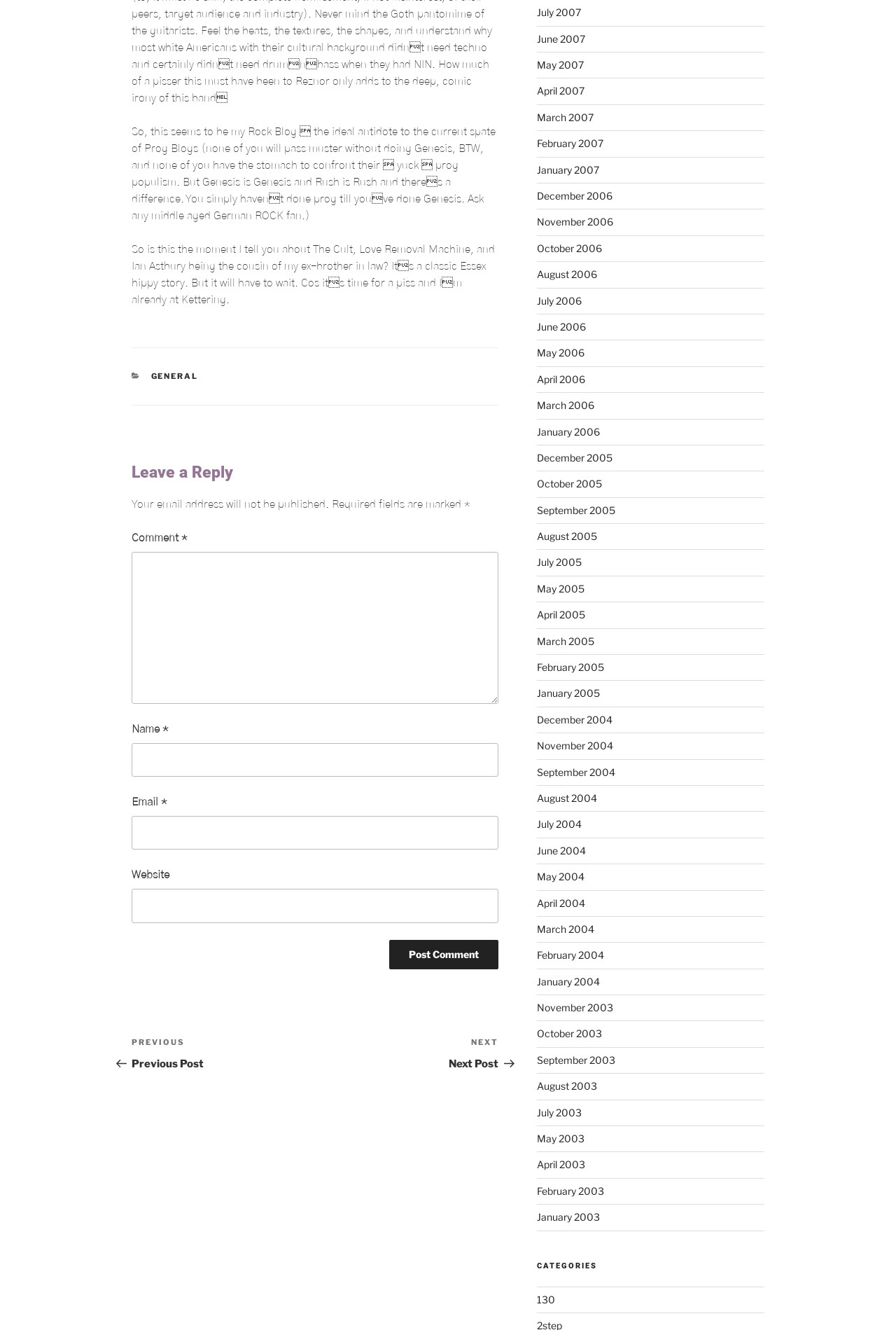Please find and report the bounding box coordinates of the element to click in order to perform the following action: "Post a comment". The coordinates should be expressed as four float numbers between 0 and 1, in the format [left, top, right, bottom].

[0.435, 0.707, 0.556, 0.729]